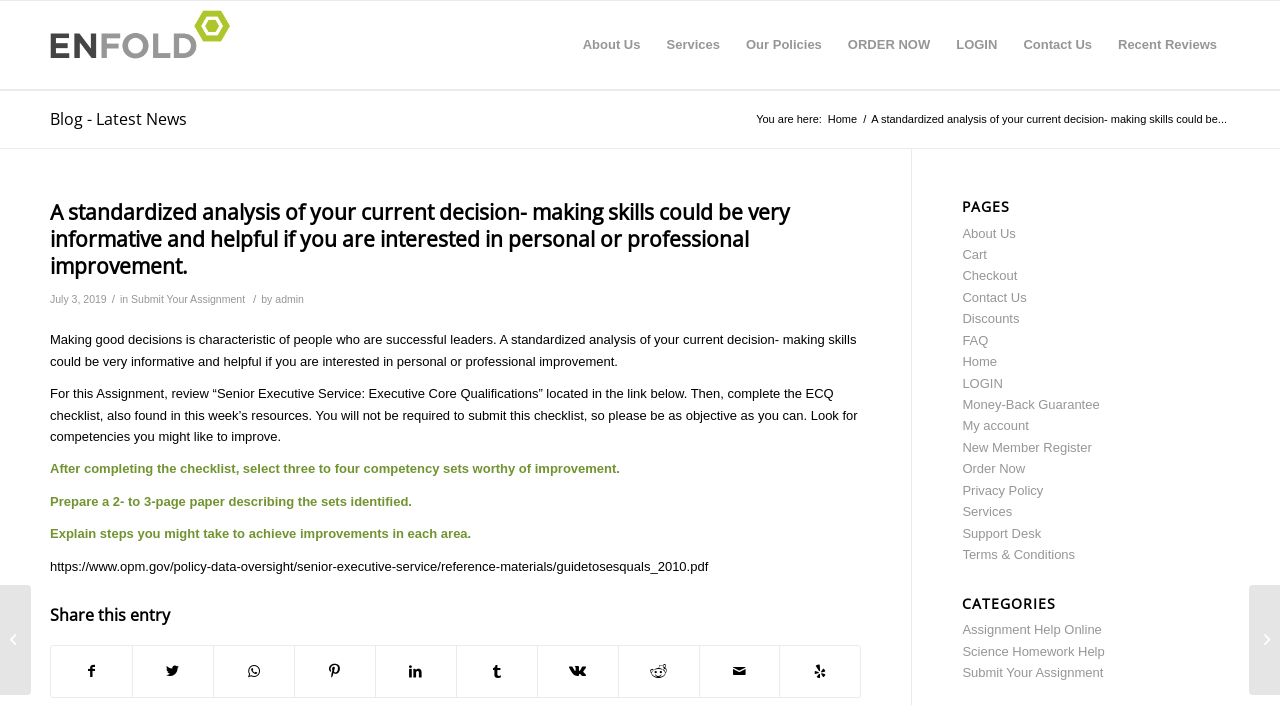Respond with a single word or phrase for the following question: 
How many pages should the paper describing the competency sets be?

2- to 3-page